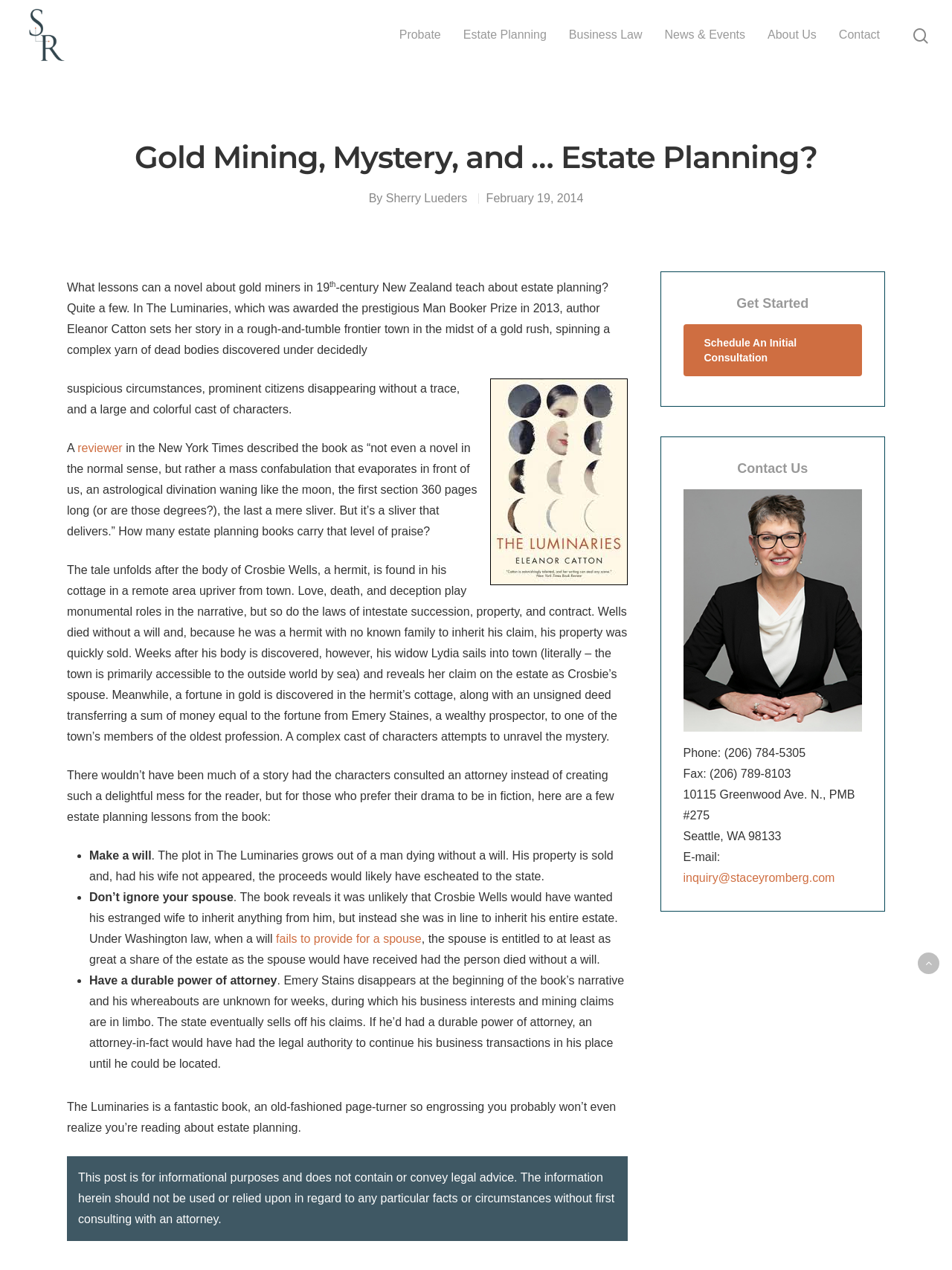Provide the bounding box coordinates of the UI element that matches the description: "News & Events".

[0.698, 0.023, 0.783, 0.032]